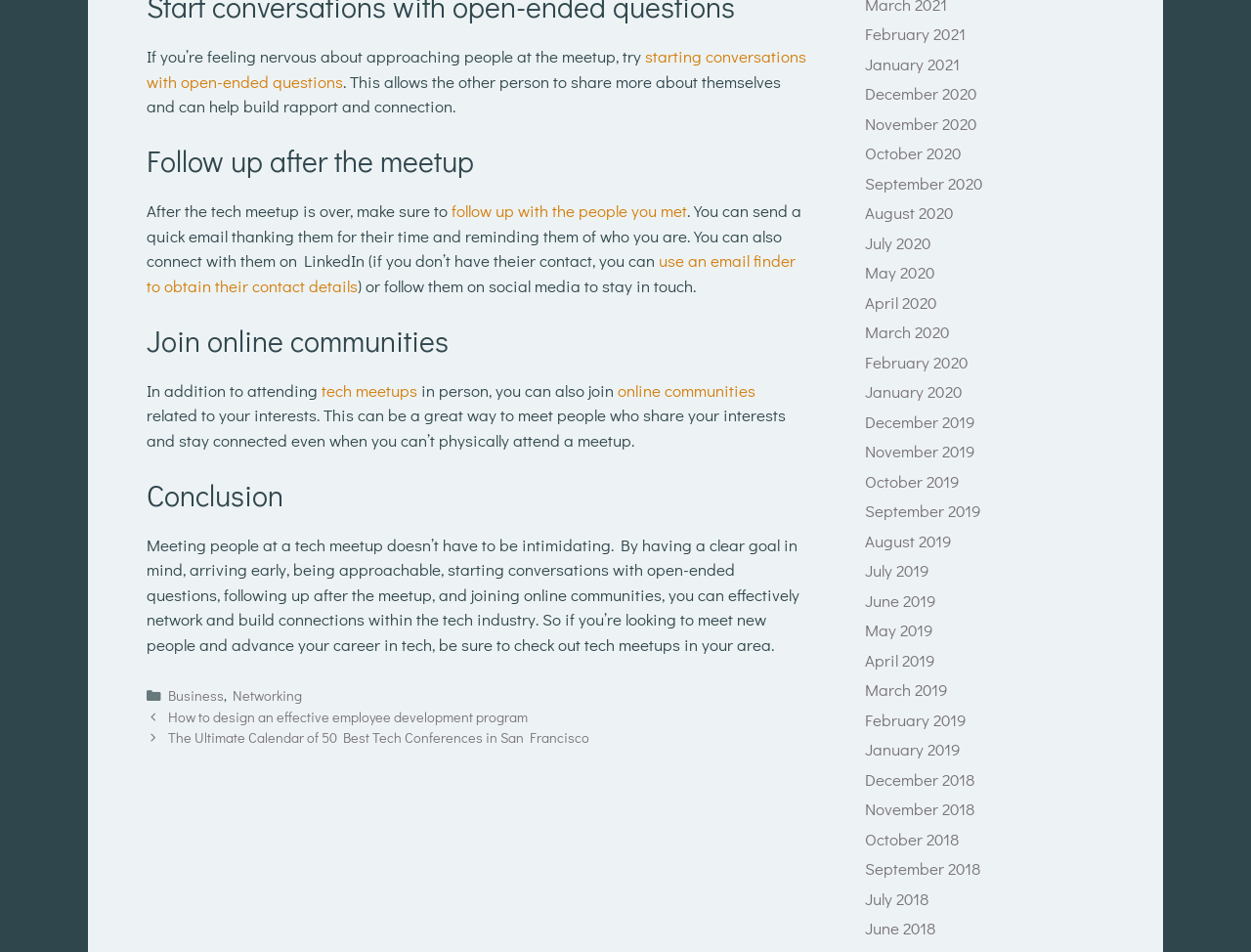How can you start conversations with open-ended questions?
Could you give a comprehensive explanation in response to this question?

The webpage advises starting conversations with open-ended questions, which allows the other person to share more about themselves and helps build rapport and connection.